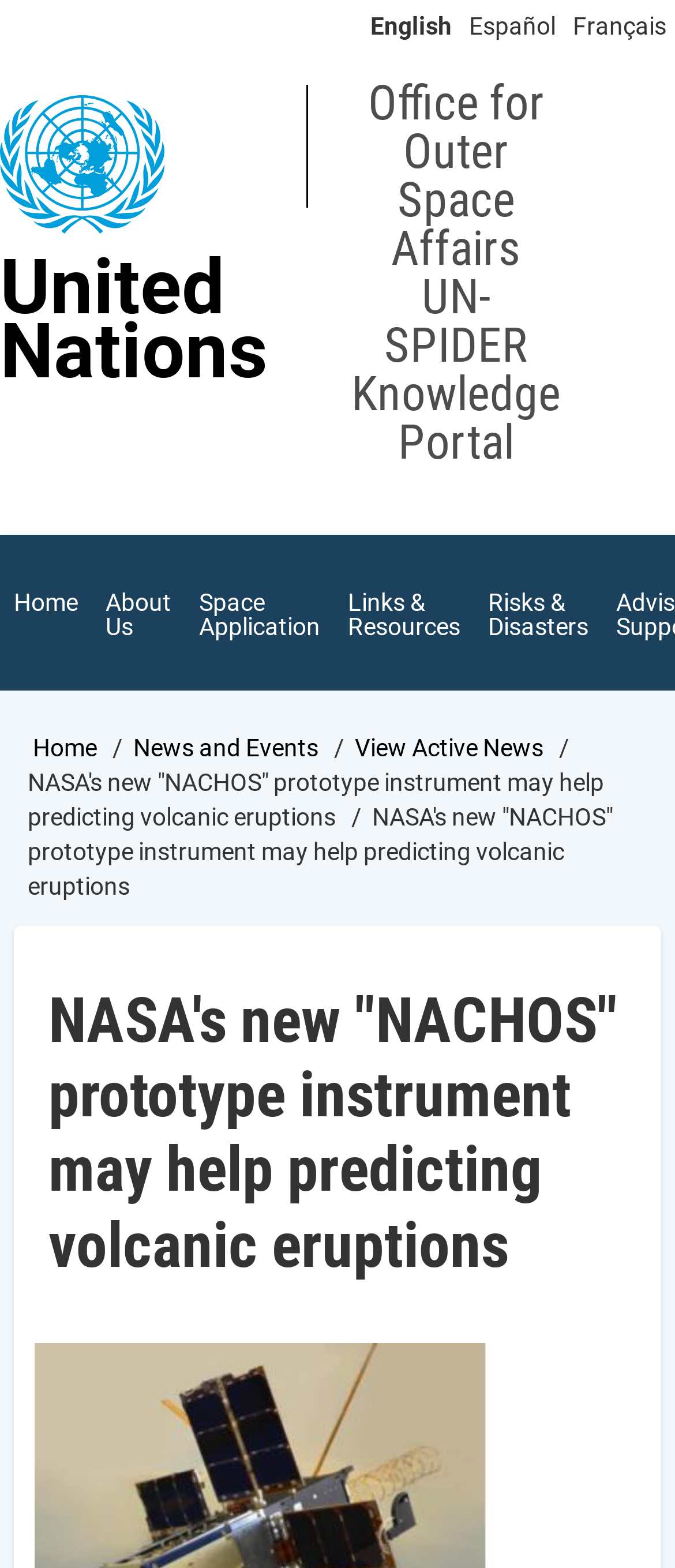With reference to the screenshot, provide a detailed response to the question below:
What is the language of the current page?

I found the answer by looking at the links at the top of the page, where I saw options for 'English', 'Español', and 'Français', indicating that the current page is in English.